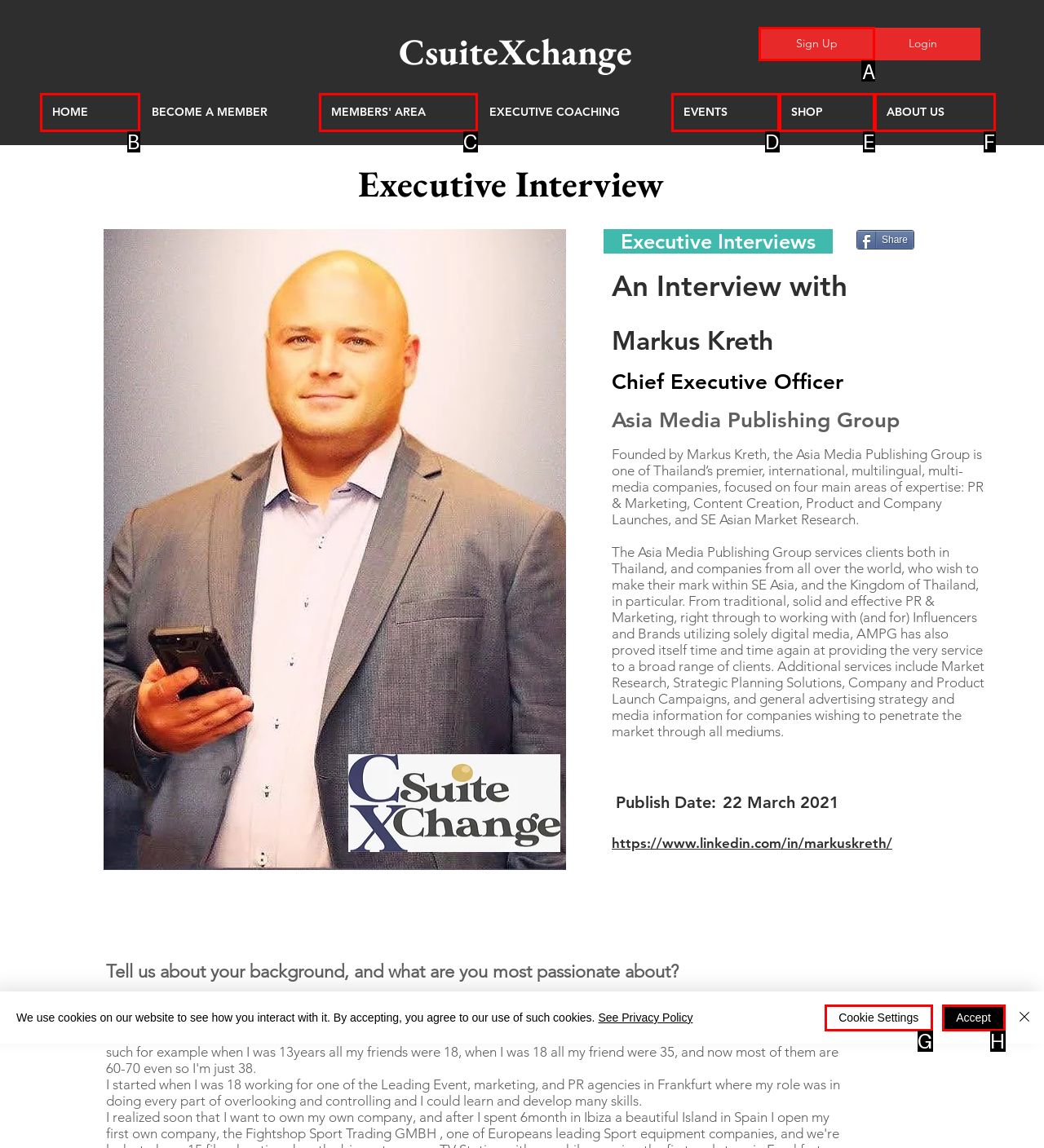Point out the HTML element I should click to achieve the following task: Click the 'Sign Up' link Provide the letter of the selected option from the choices.

A